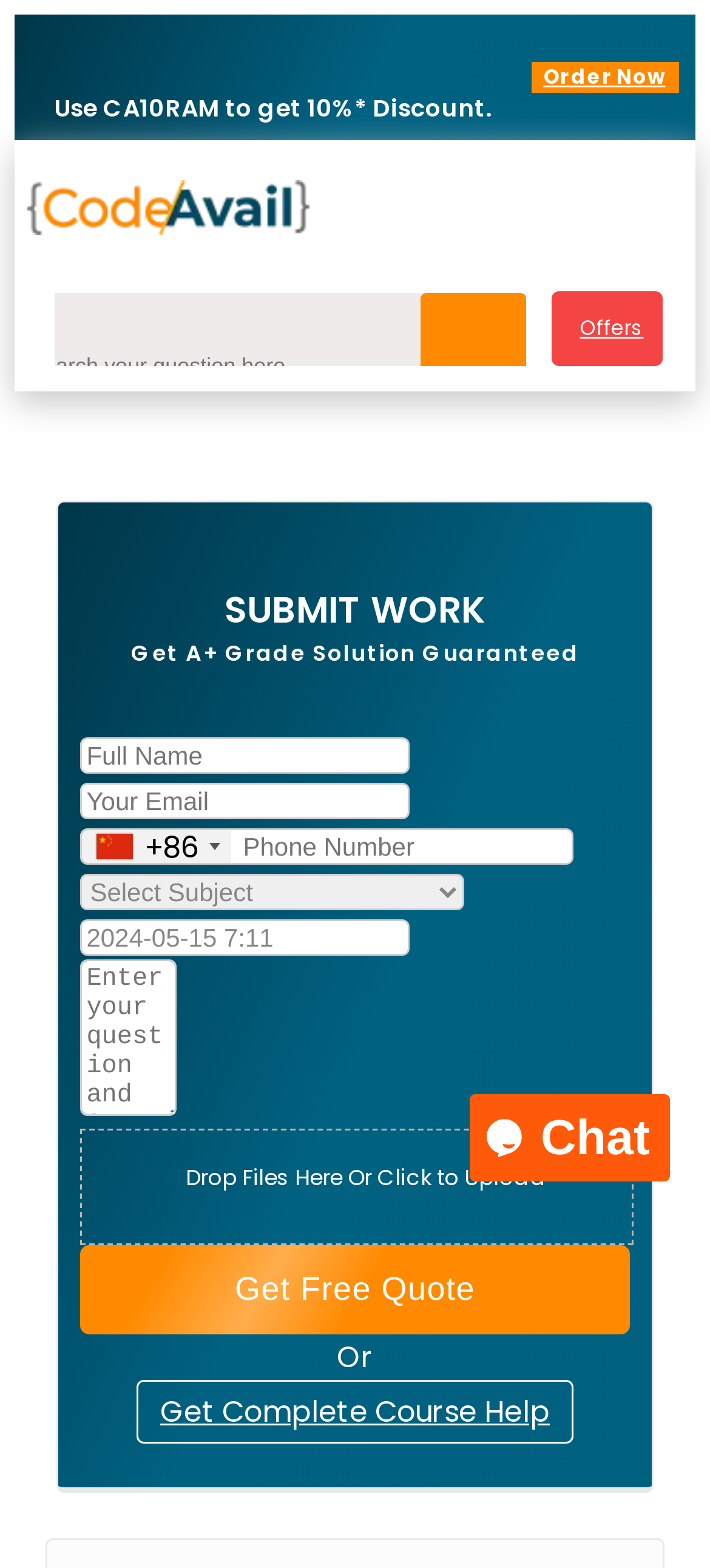What is the discount offered?
Please look at the screenshot and answer using one word or phrase.

10% Discount